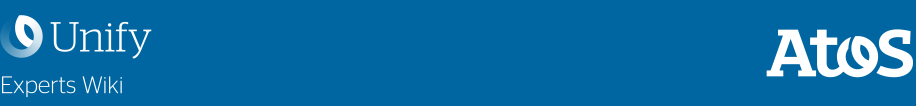What is the font style of 'Atos'?
Please provide a single word or phrase as your answer based on the screenshot.

Bold